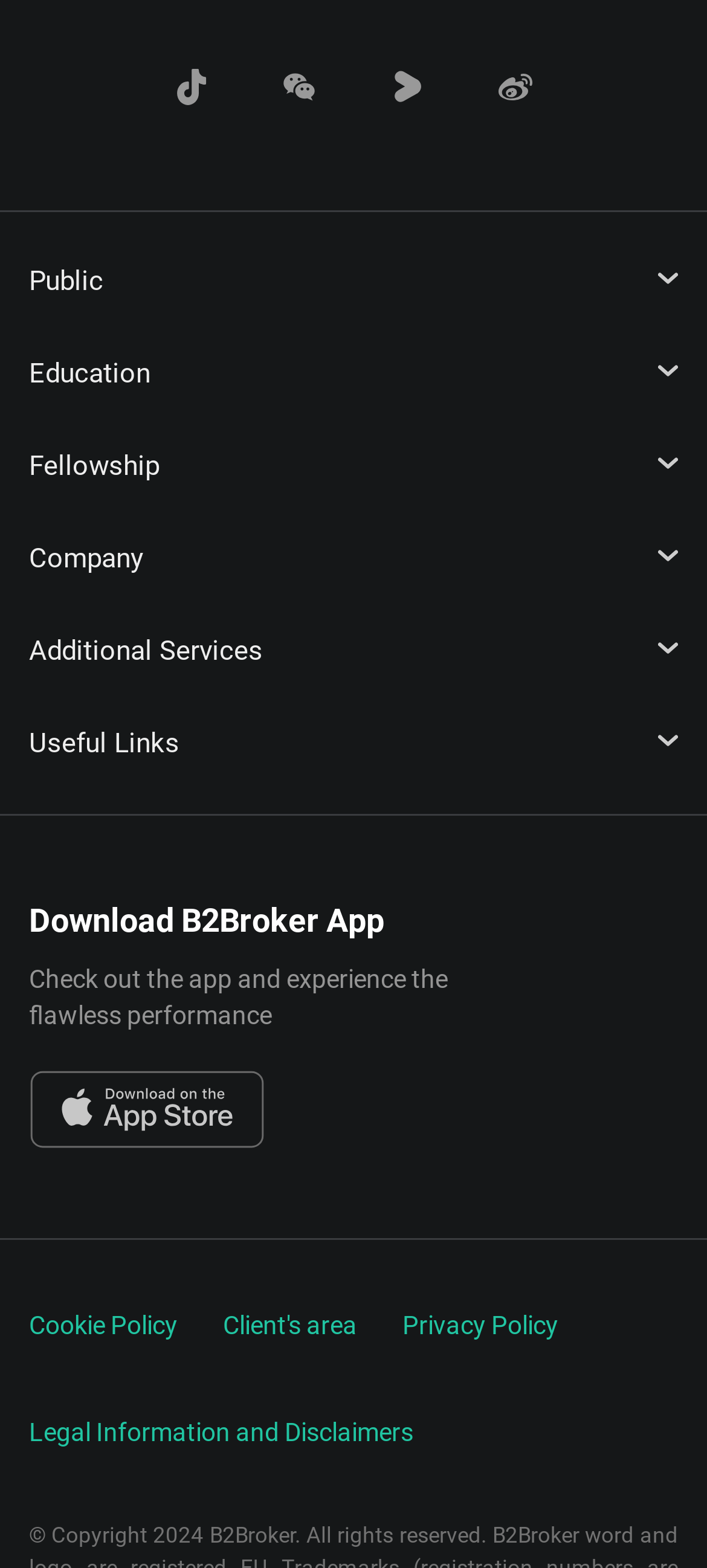Please find the bounding box coordinates of the element's region to be clicked to carry out this instruction: "Click on TikTok link".

[0.244, 0.044, 0.295, 0.067]